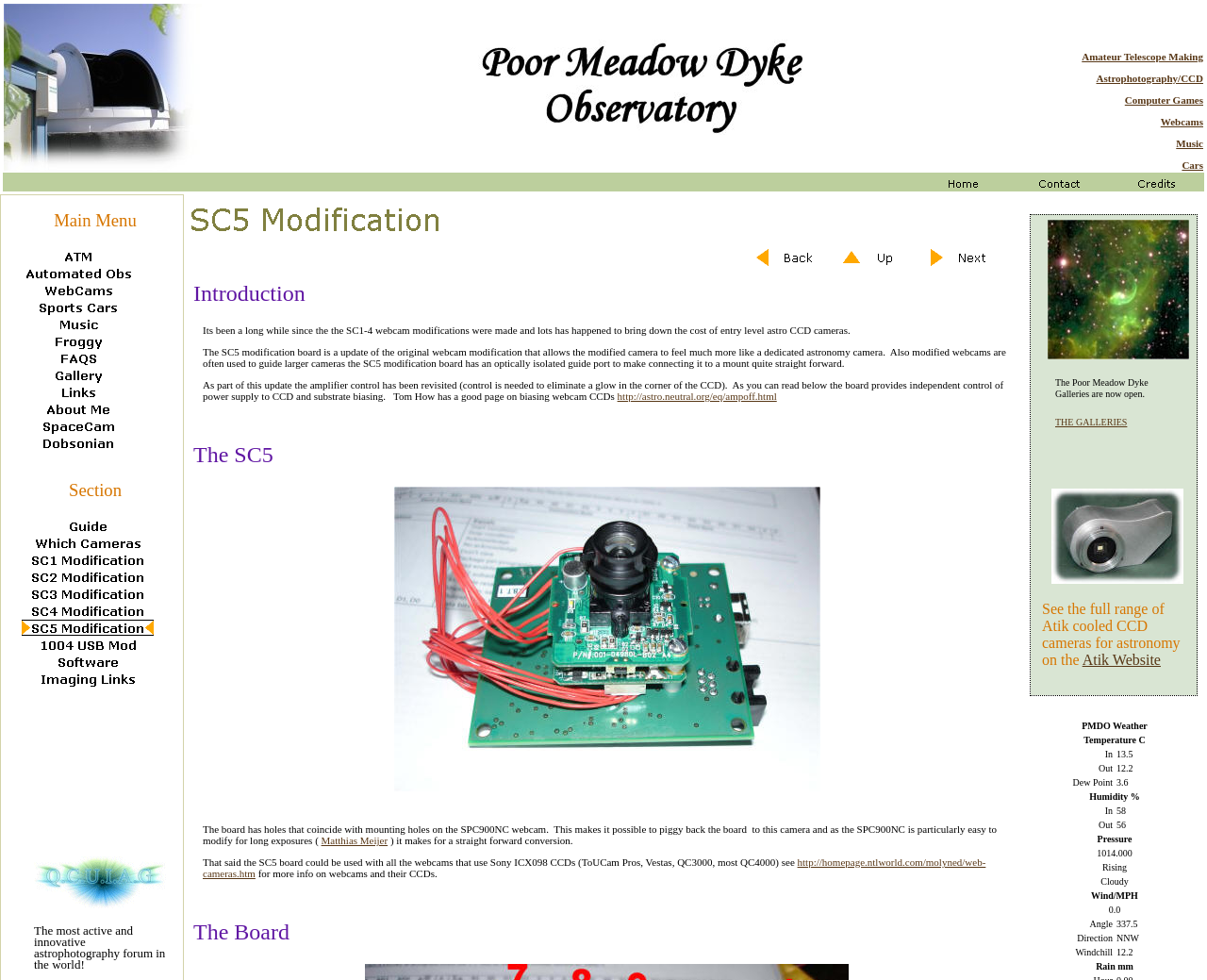Locate the bounding box coordinates of the clickable part needed for the task: "View SC1 Modification".

[0.018, 0.571, 0.127, 0.583]